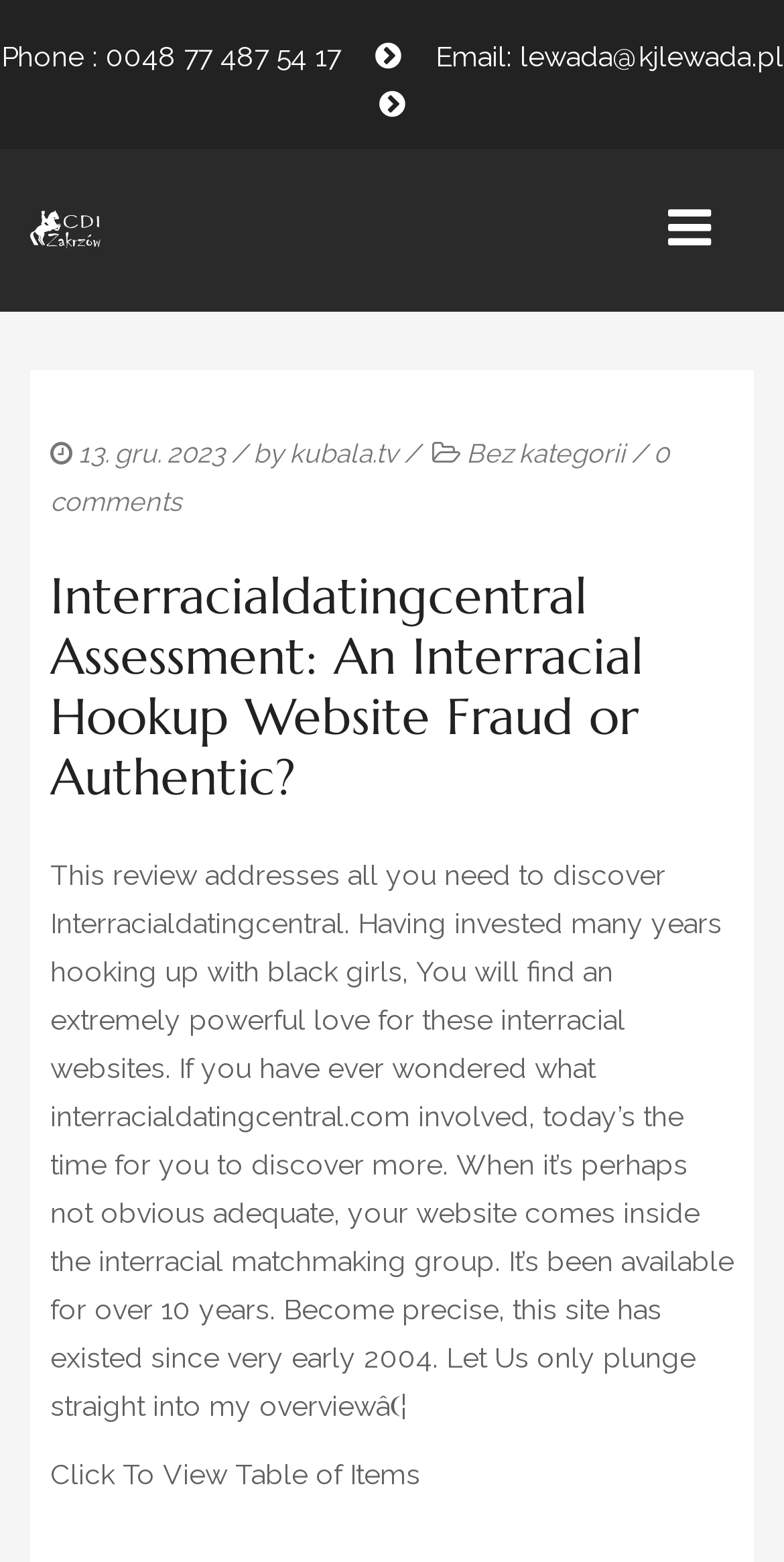Pinpoint the bounding box coordinates of the element to be clicked to execute the instruction: "Read the review".

[0.064, 0.55, 0.936, 0.91]